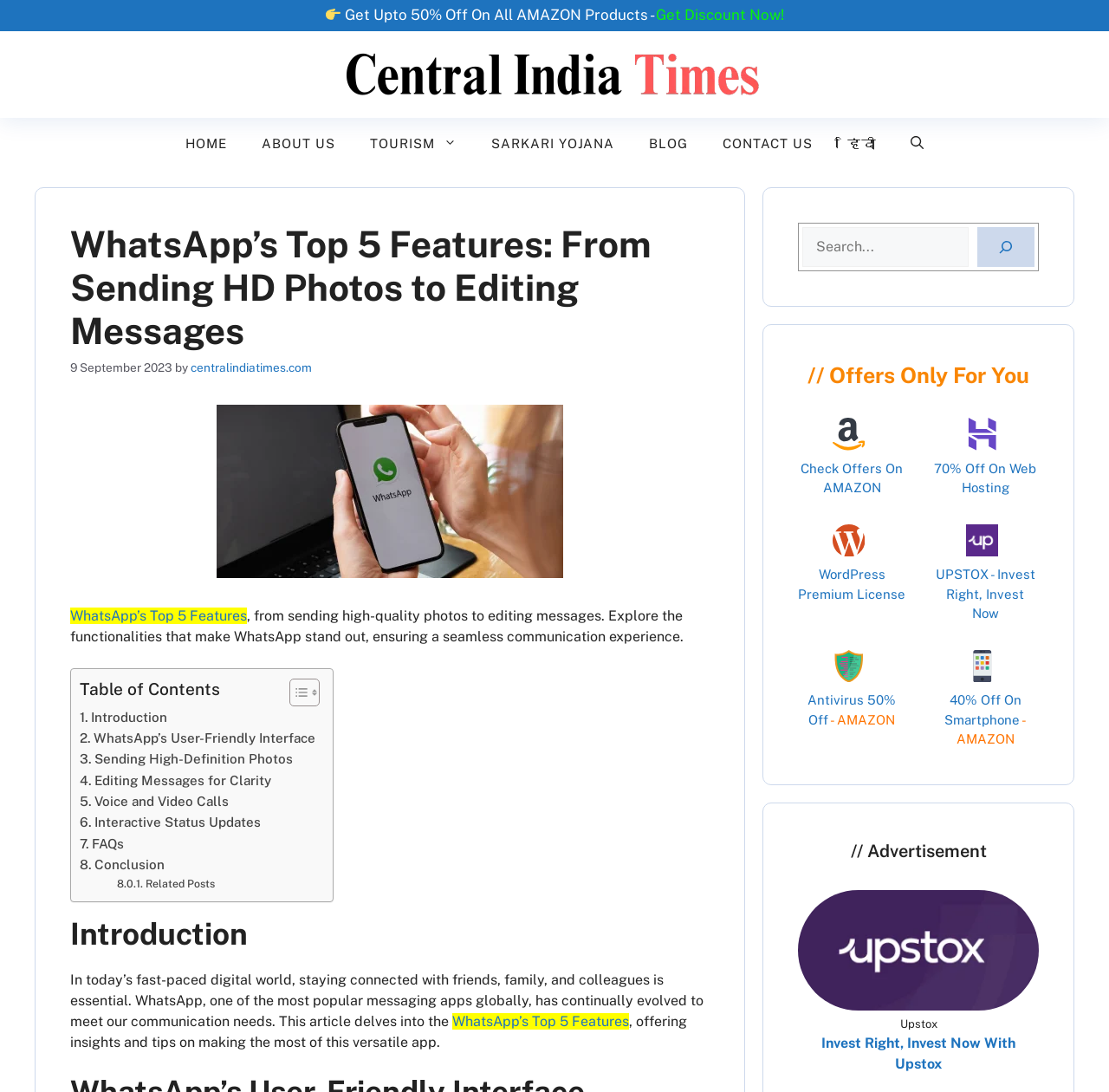Identify the bounding box coordinates of the HTML element based on this description: "Home".

[0.152, 0.108, 0.22, 0.155]